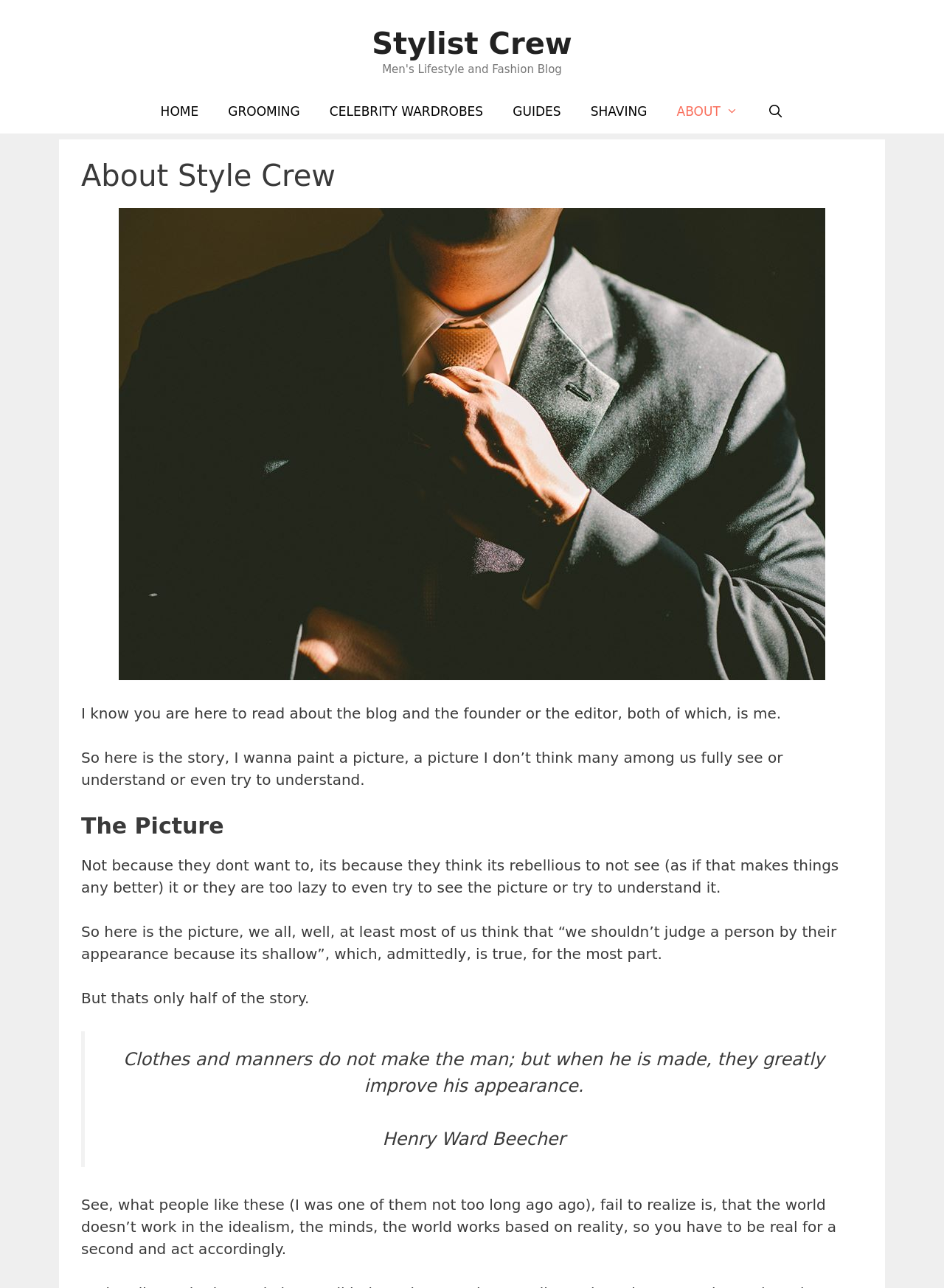Given the element description: "About", predict the bounding box coordinates of this UI element. The coordinates must be four float numbers between 0 and 1, given as [left, top, right, bottom].

[0.701, 0.069, 0.797, 0.103]